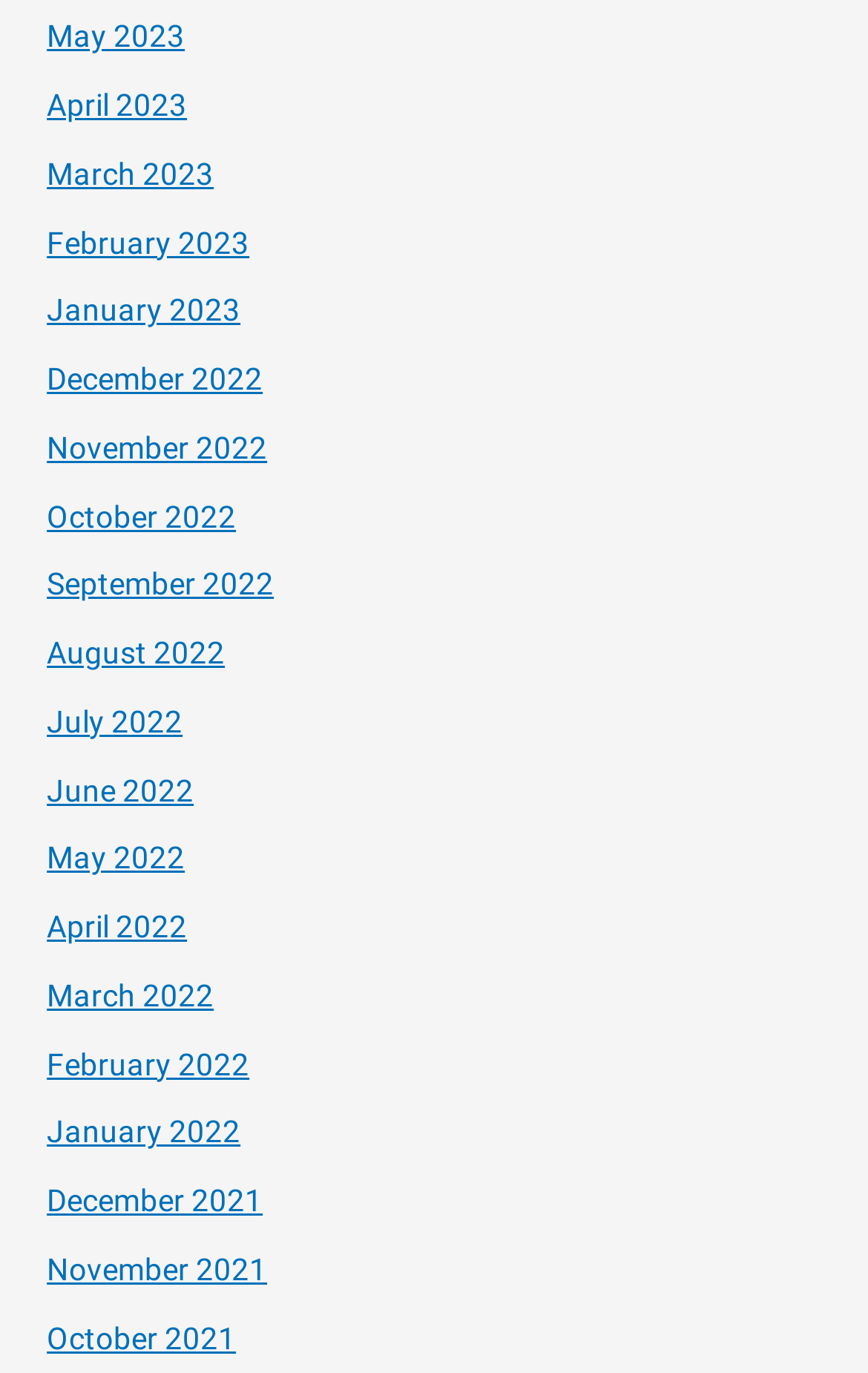Can you show the bounding box coordinates of the region to click on to complete the task described in the instruction: "view January 2022"?

[0.054, 0.812, 0.277, 0.838]